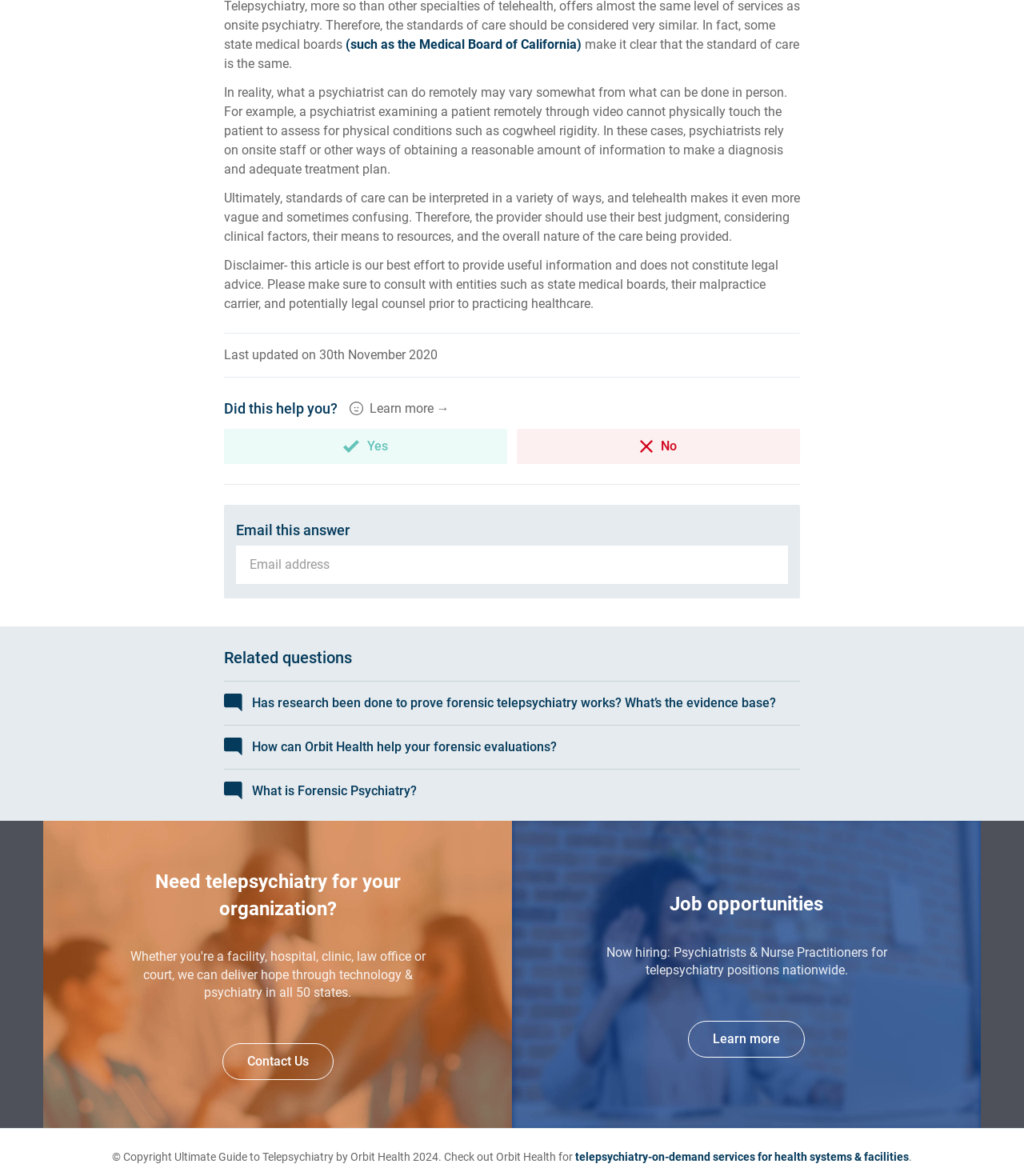Analyze the image and give a detailed response to the question:
What is the purpose of the disclaimer?

The disclaimer is provided to inform readers that the article is not intended to be legal advice and that they should consult with entities such as state medical boards, their malpractice carrier, and potentially legal counsel prior to practicing healthcare.